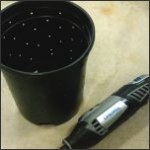Please provide a detailed answer to the question below based on the screenshot: 
What type of gardening is this setup suitable for?

This setup, featuring a hydroponic drainage pot and a Dremel tool, is suitable for container gardening, which requires careful preparation and attention to moisture conditions to ensure healthy plant growth.